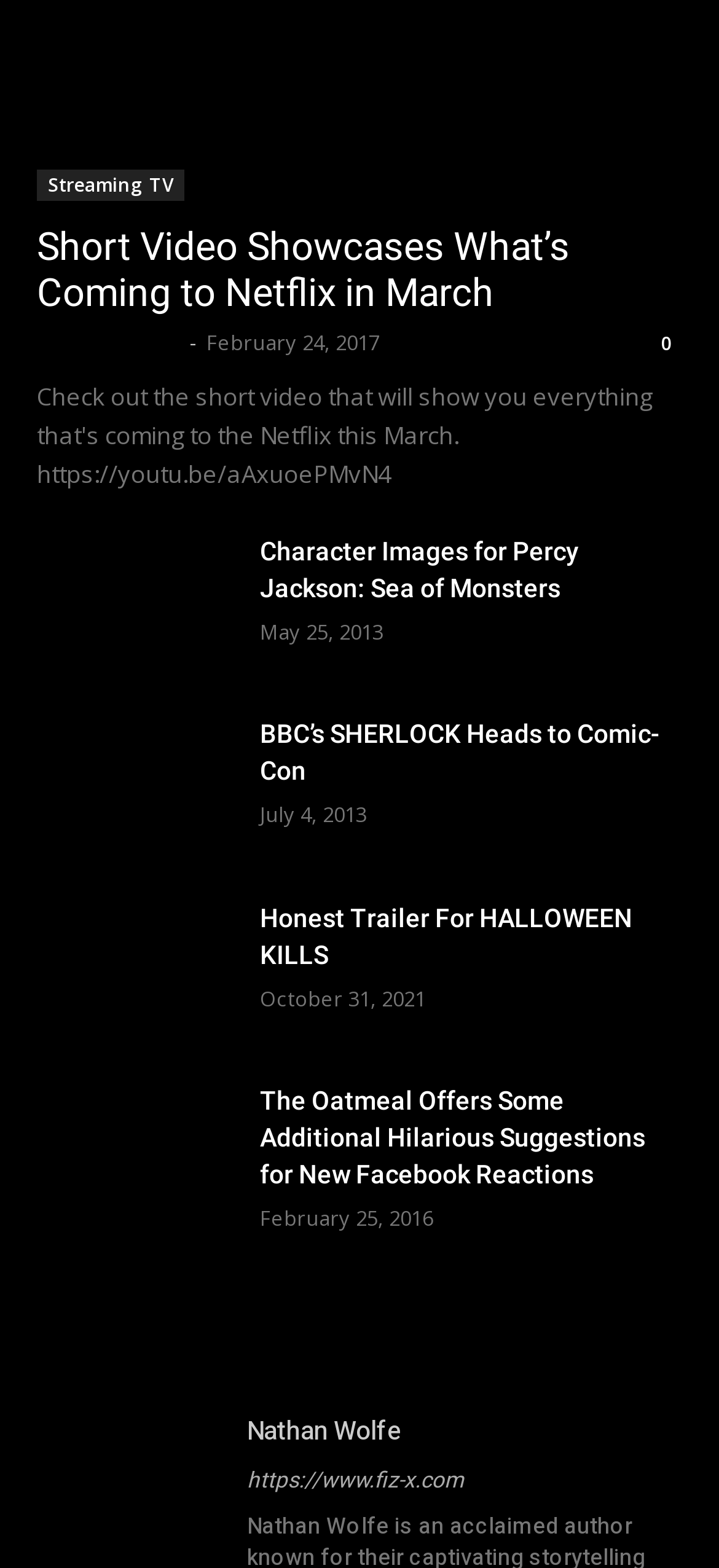From the element description title="BBC’s SHERLOCK Heads to Comic-Con", predict the bounding box coordinates of the UI element. The coordinates must be specified in the format (top-left x, top-left y, bottom-right x, bottom-right y) and should be within the 0 to 1 range.

[0.051, 0.456, 0.321, 0.543]